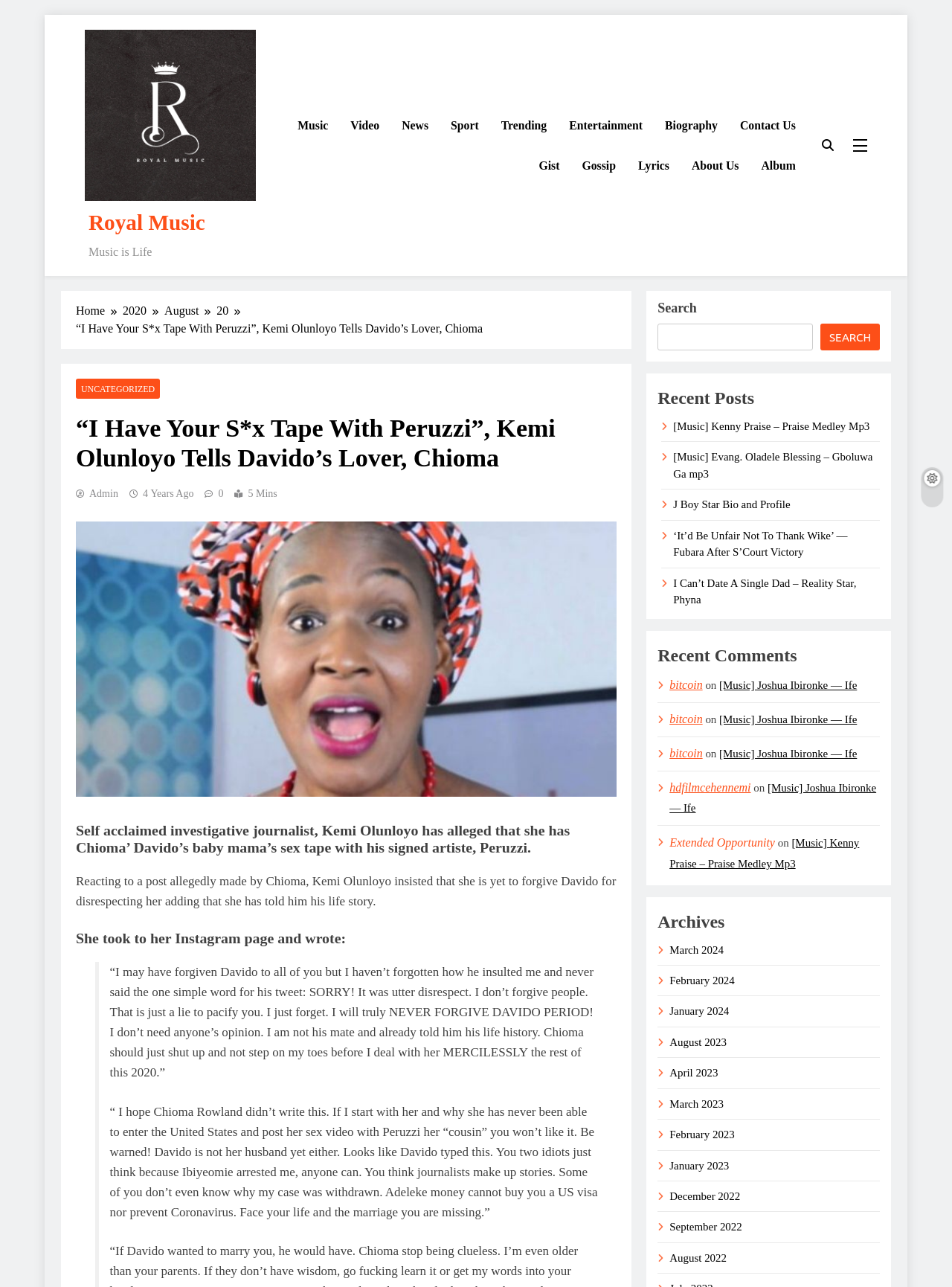Determine the bounding box coordinates for the element that should be clicked to follow this instruction: "Check recent comments". The coordinates should be given as four float numbers between 0 and 1, in the format [left, top, right, bottom].

[0.691, 0.499, 0.924, 0.52]